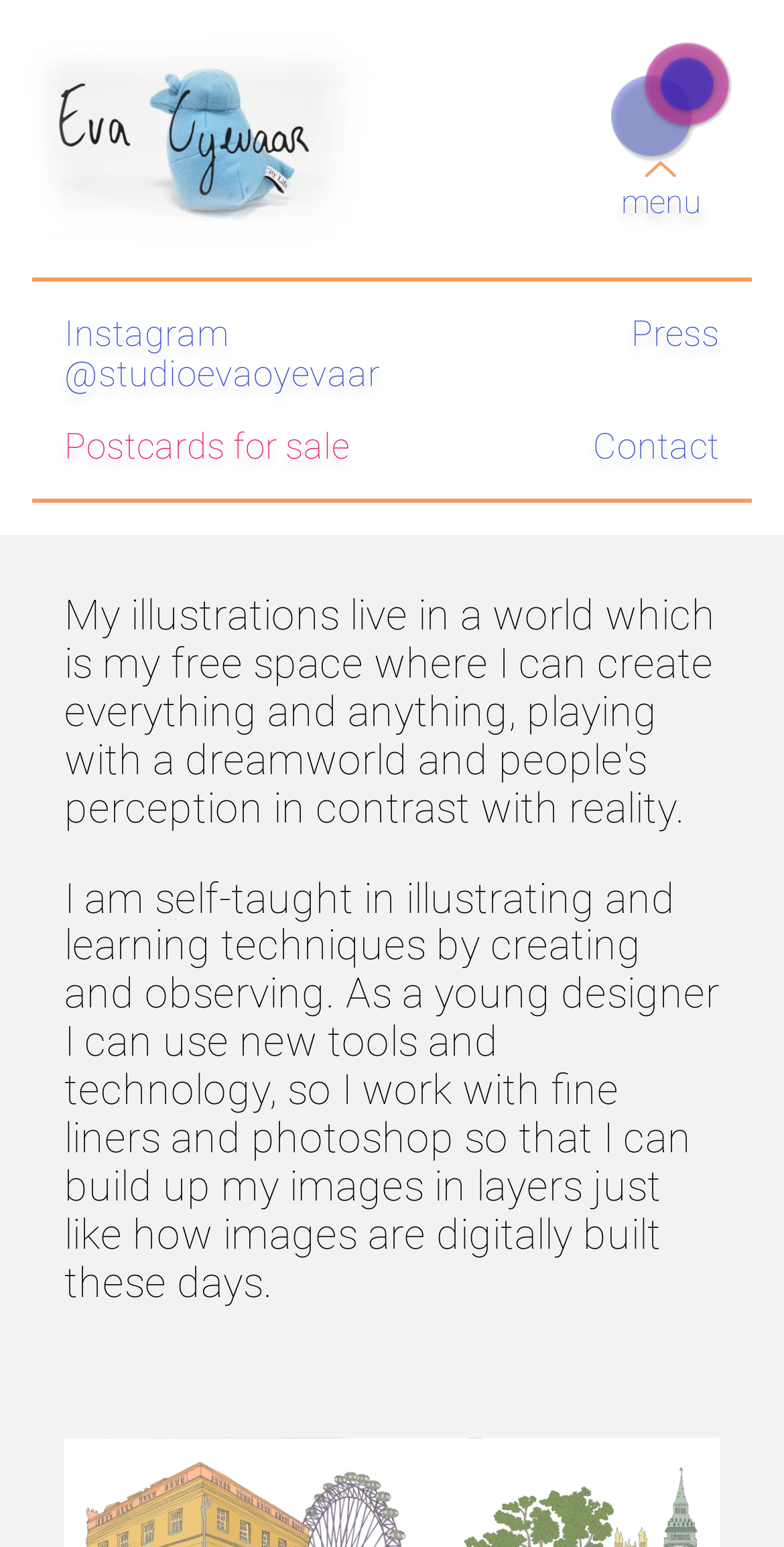Explain in detail what you observe on this webpage.

The webpage is about Eva Oyevaar, a creative illustrator who applies her graphic skills in 2D and 3D. At the top left of the page, there is a link to "Studio Eva Oyevaar". Below it, there are three more links: "Instagram @studioevaoyevaar", "Postcards for sale", and "Press" on the right side of the page. 

On the top right side, there is a button labeled "Main menu menu" with an image of a main menu icon next to it. 

Further down the page, there is a paragraph of text that describes Eva Oyevaar's illustration process, stating that she is self-taught and uses a combination of fine liners and Photoshop to build up her images in layers.